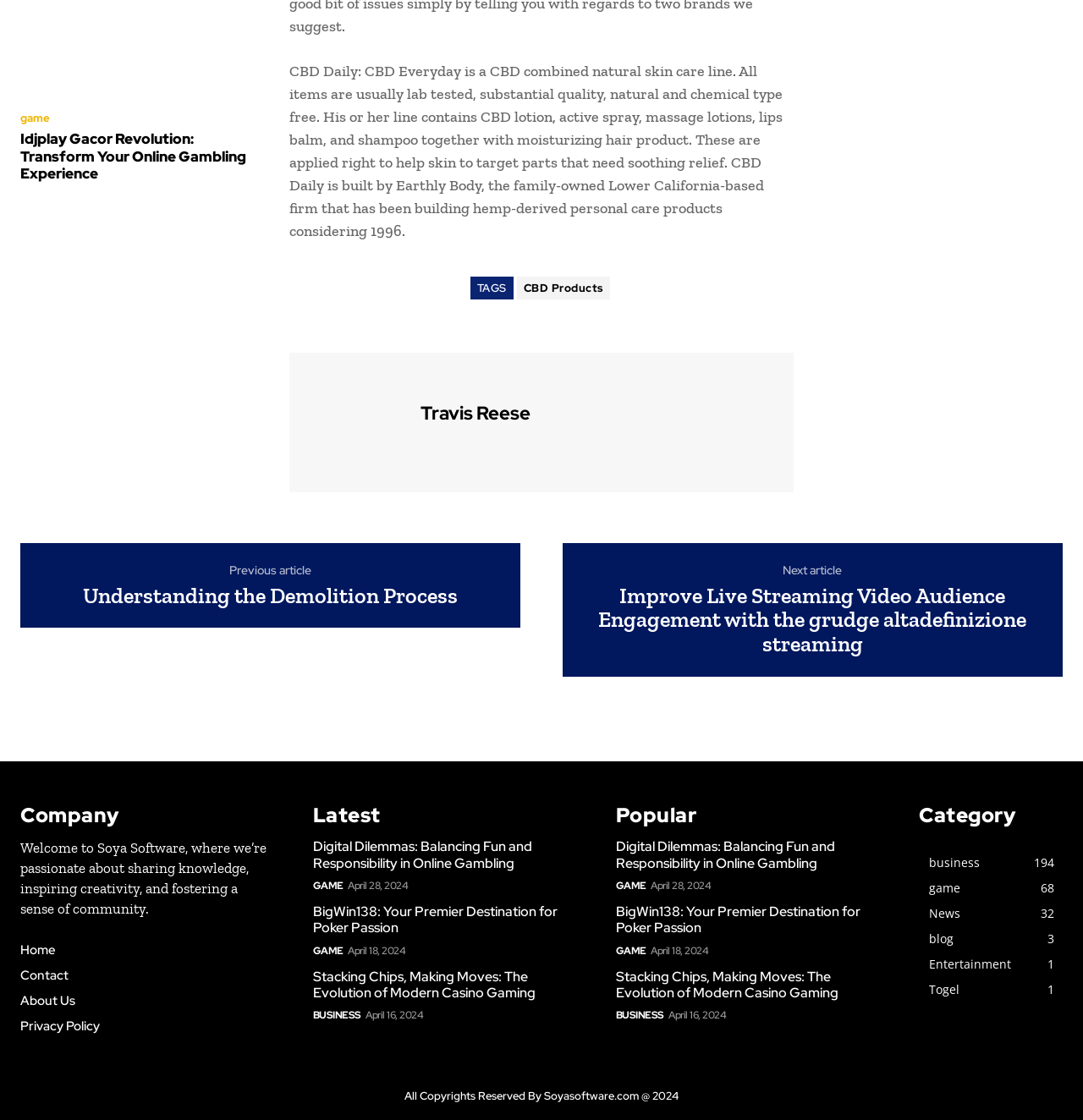Find the coordinates for the bounding box of the element with this description: "Entertainment1".

[0.858, 0.854, 0.934, 0.868]